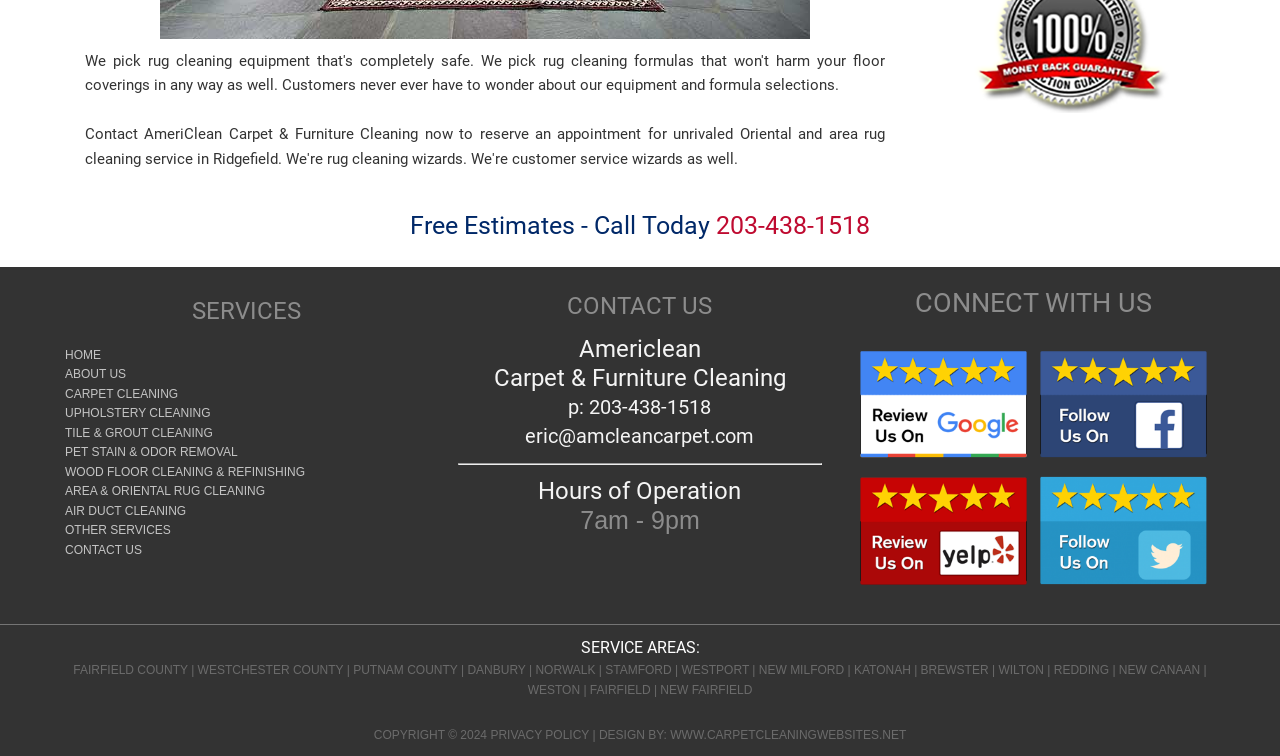What counties does Americlean serve?
Refer to the screenshot and respond with a concise word or phrase.

Fairfield, Westchester, Putnam